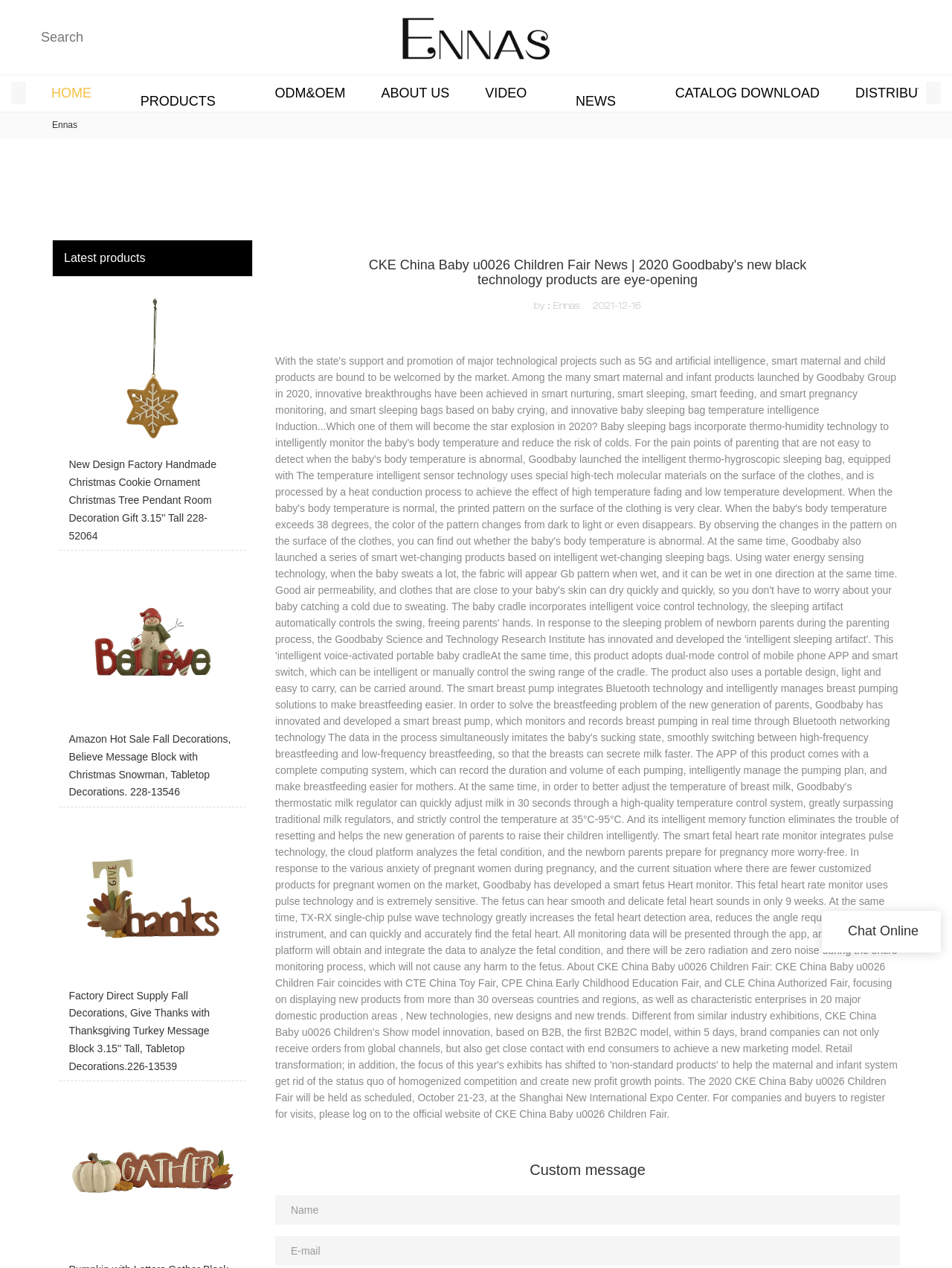How many links are in the top navigation menu?
We need a detailed and exhaustive answer to the question. Please elaborate.

The top navigation menu contains links to 'HOME', 'PRODUCTS', 'ODM&OEM', 'ABOUT US', 'VIDEO', 'NEWS', and 'CATALOG DOWNLOAD', totaling 7 links.